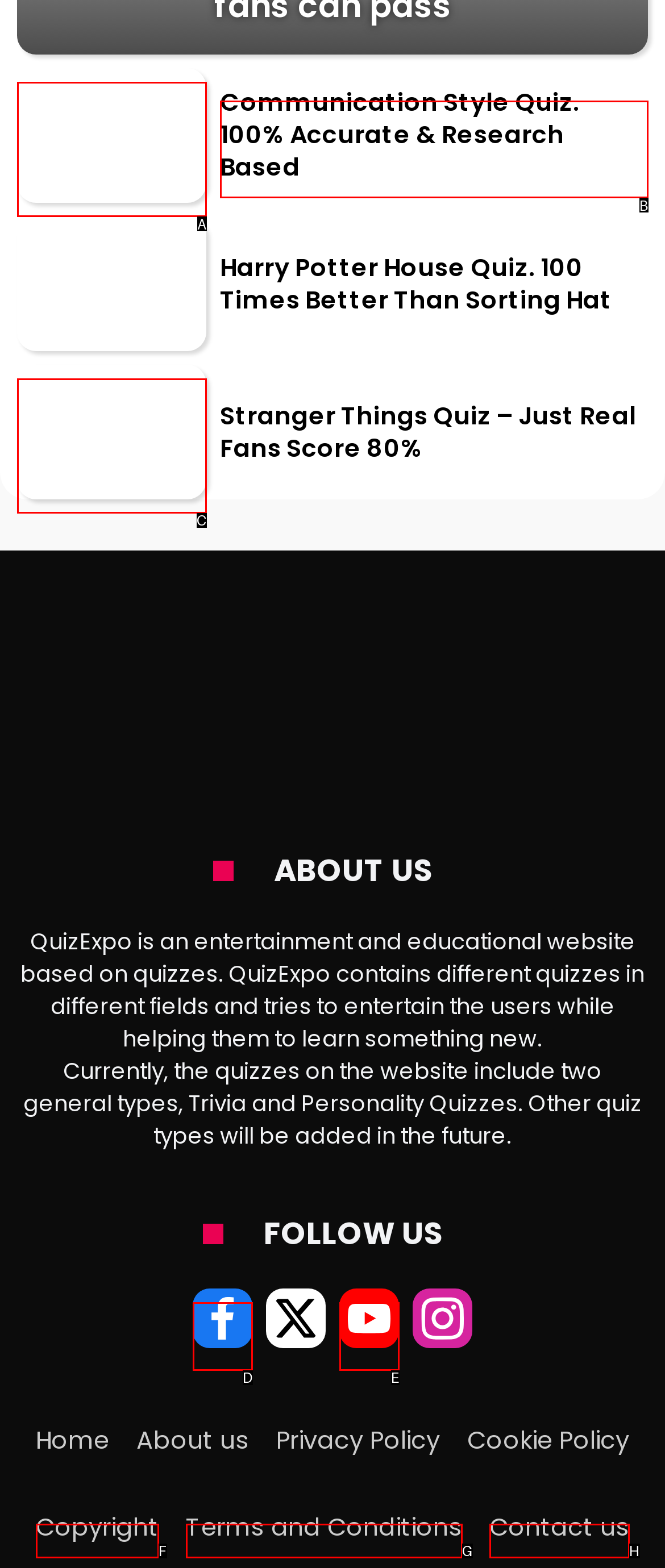Identify which HTML element aligns with the description: Terms and Conditions
Answer using the letter of the correct choice from the options available.

G